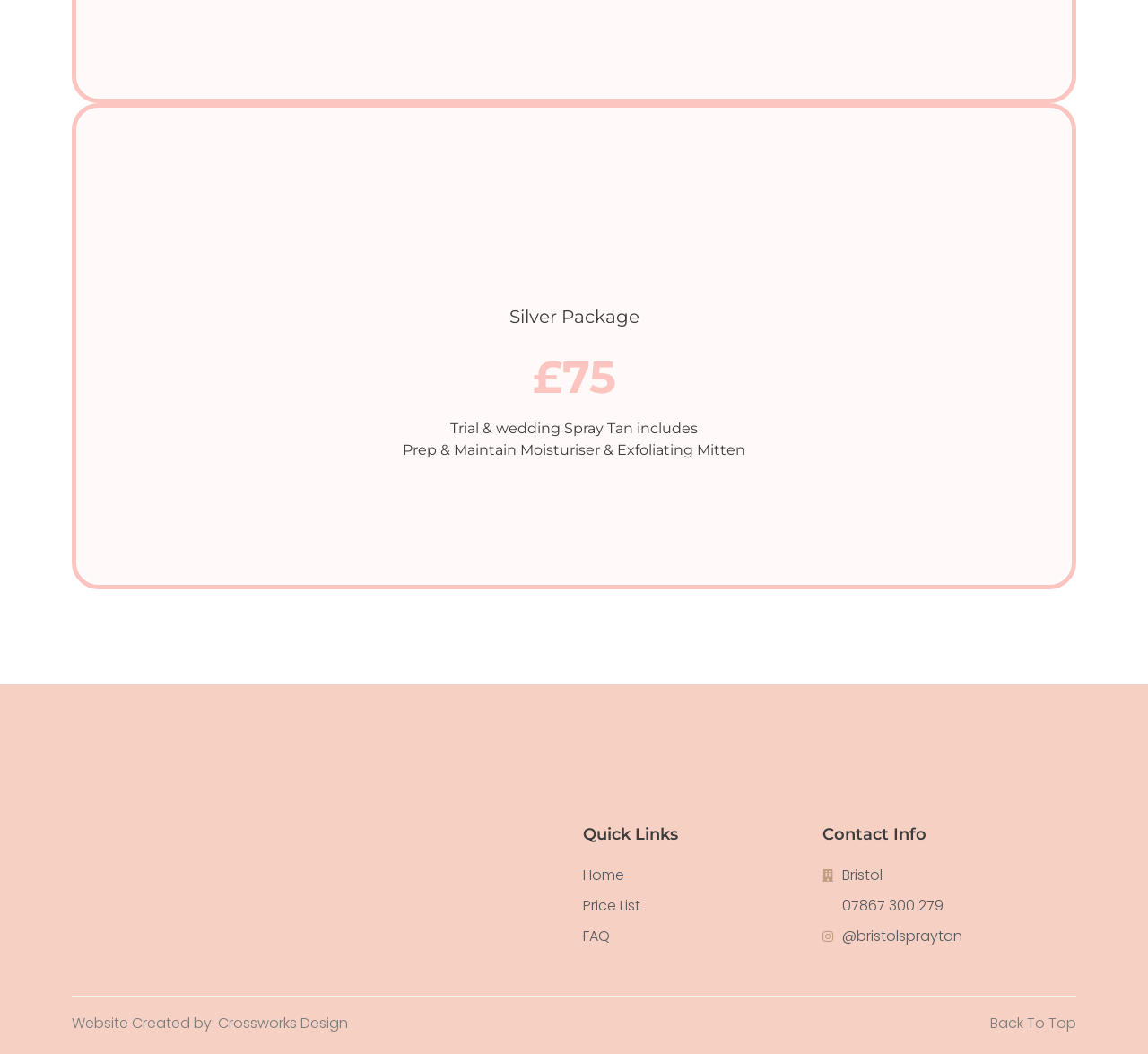Please reply to the following question with a single word or a short phrase:
What is the contact phone number?

07867 300 279